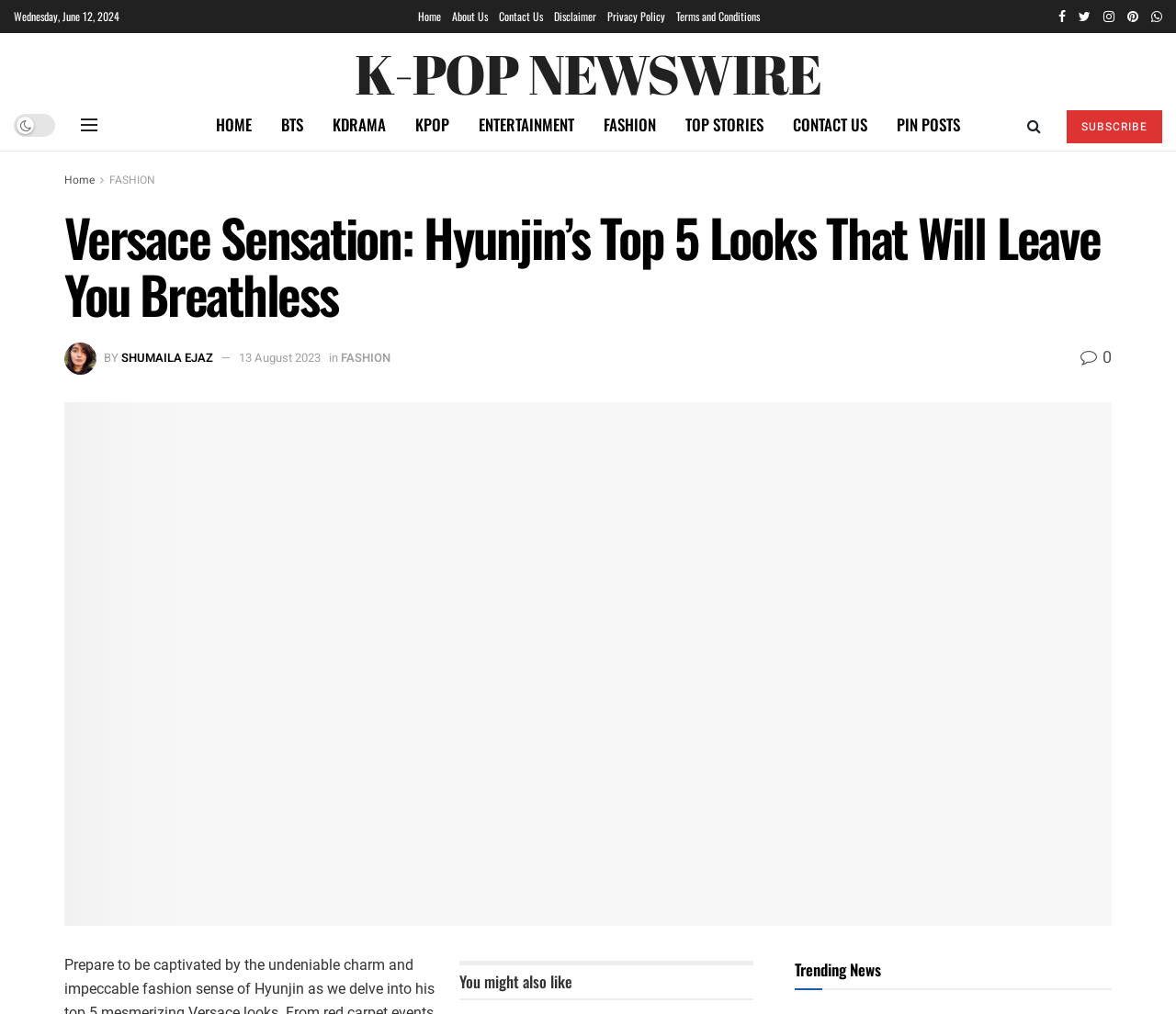Show the bounding box coordinates of the region that should be clicked to follow the instruction: "Explore the 'FASHION' category."

[0.501, 0.098, 0.57, 0.149]